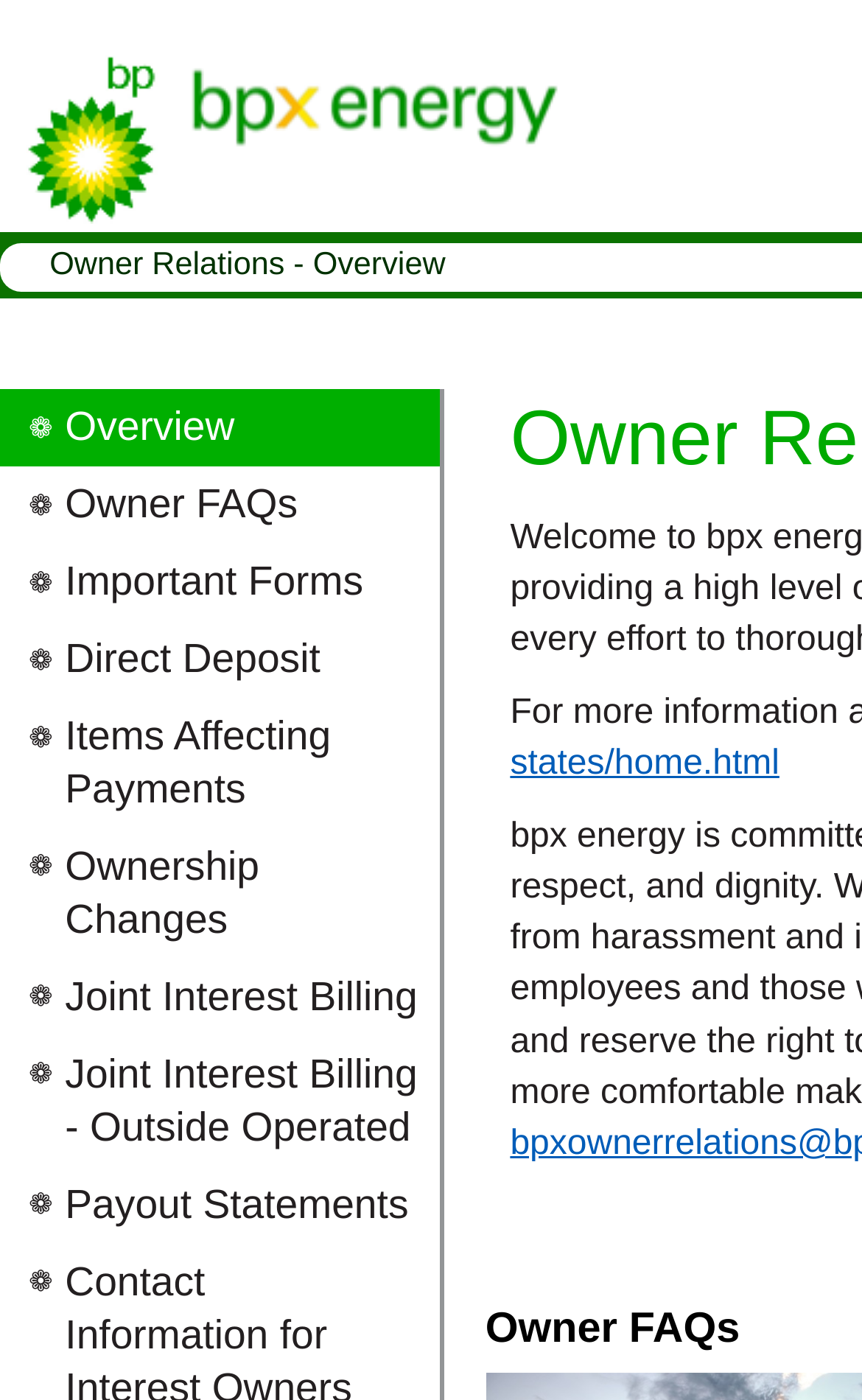Find the bounding box coordinates of the clickable region needed to perform the following instruction: "access owner faqs". The coordinates should be provided as four float numbers between 0 and 1, i.e., [left, top, right, bottom].

[0.0, 0.333, 0.51, 0.388]